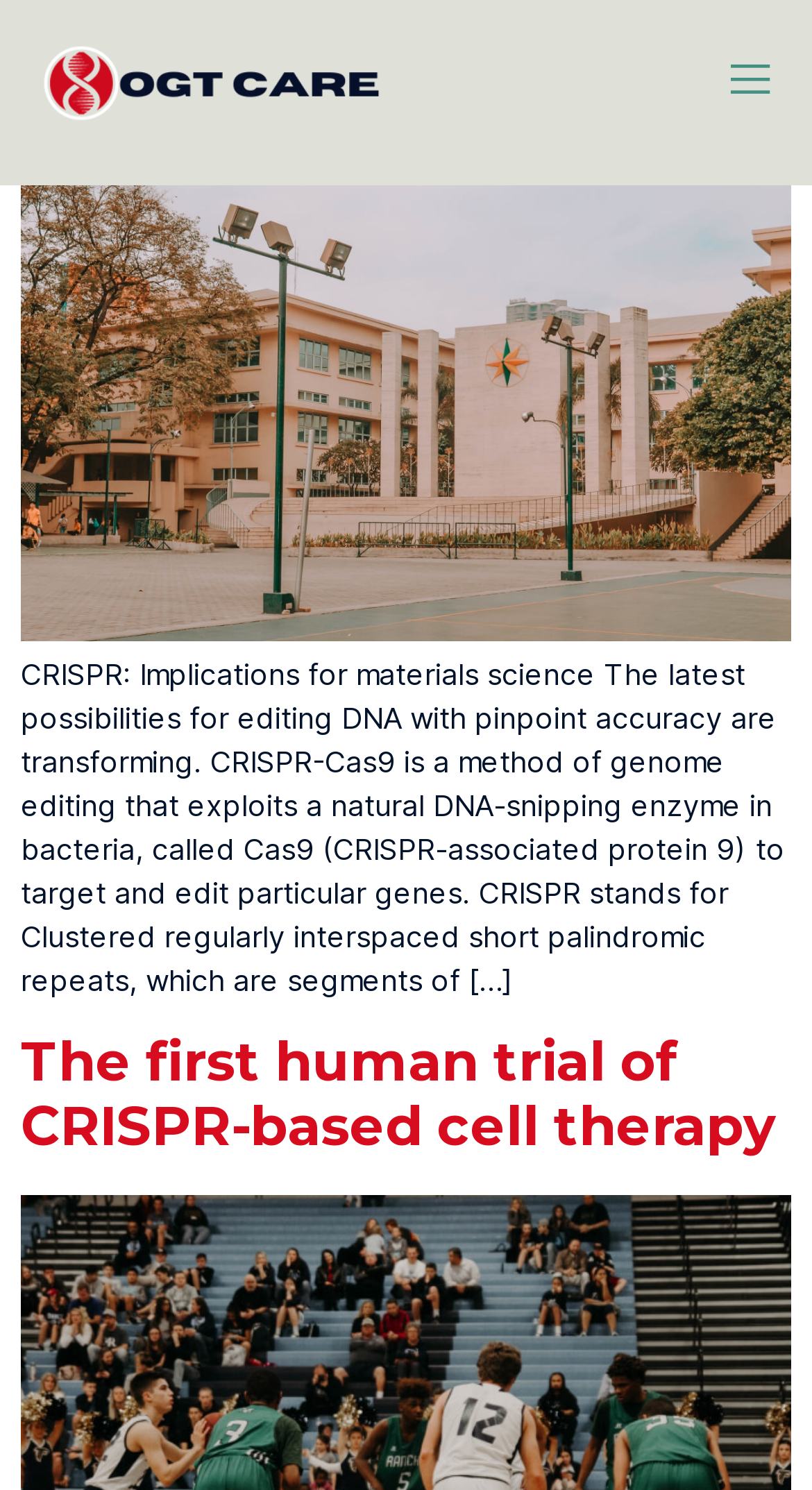Determine the bounding box coordinates for the HTML element described here: "parent_node: HOME".

[0.892, 0.037, 0.949, 0.074]